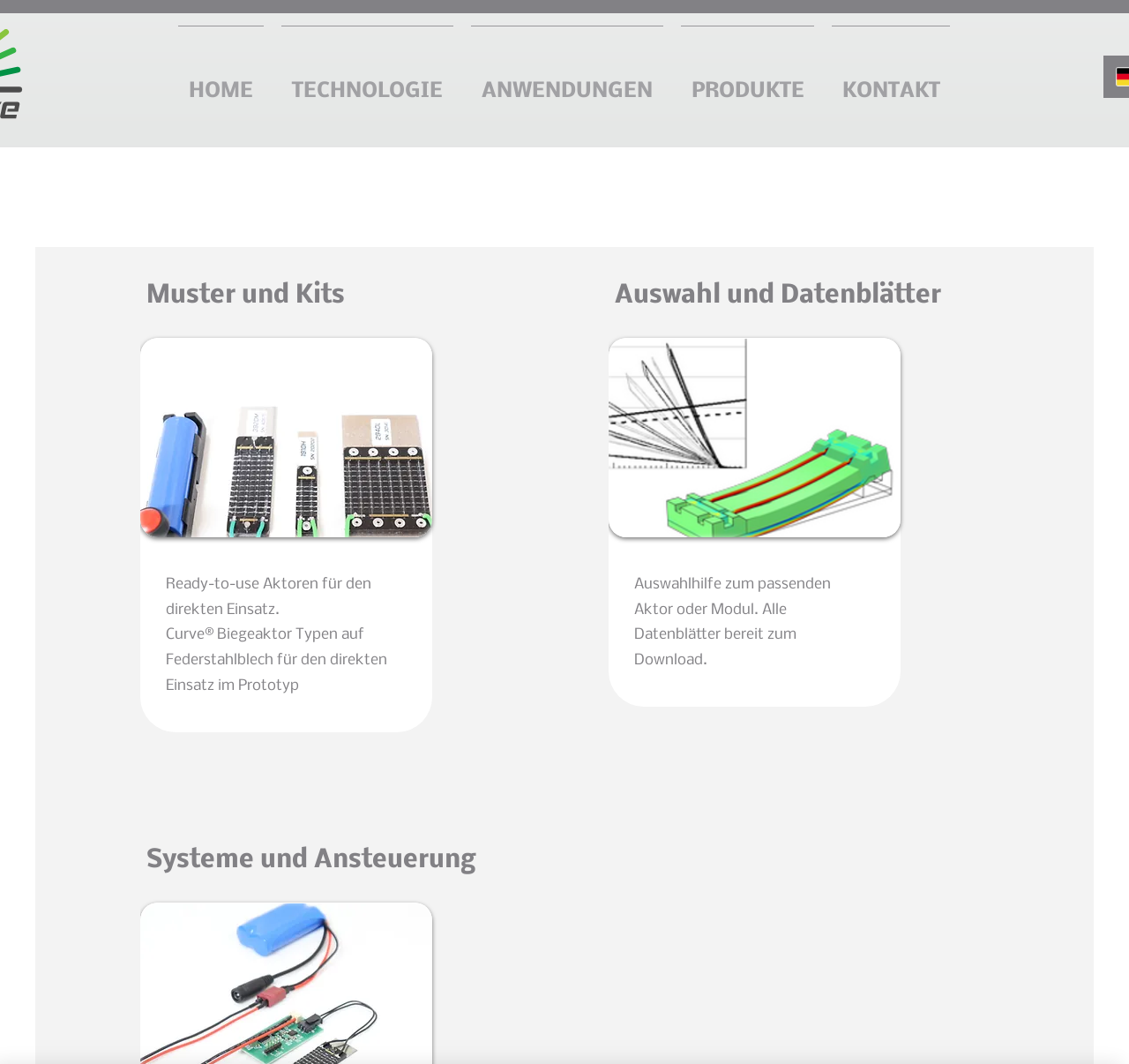Answer the following query with a single word or phrase:
What is the topic of the 'Systeme und Ansteuerung' section?

System control